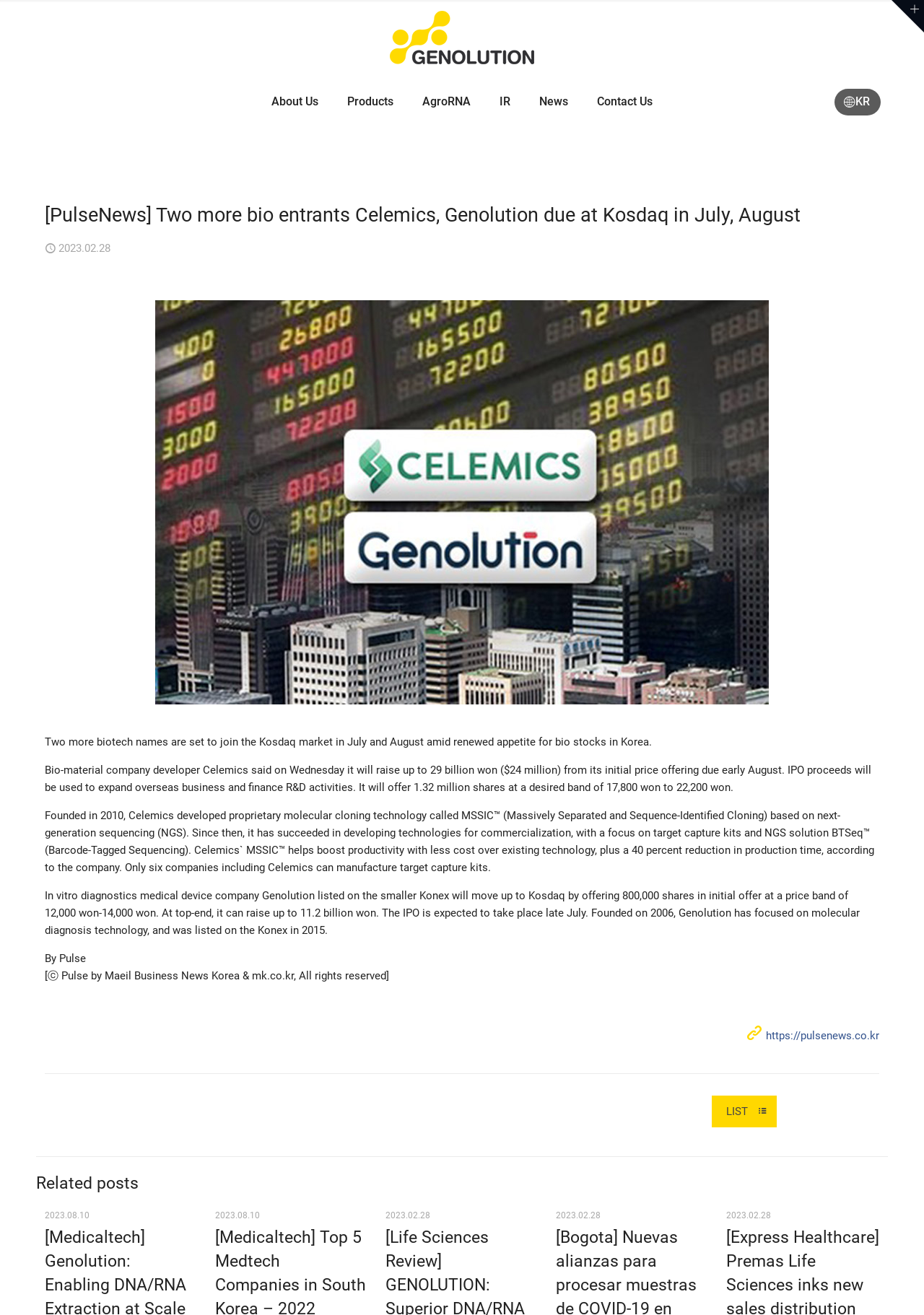How many shares will Genolution offer in its initial offer?
Respond to the question with a single word or phrase according to the image.

800,000